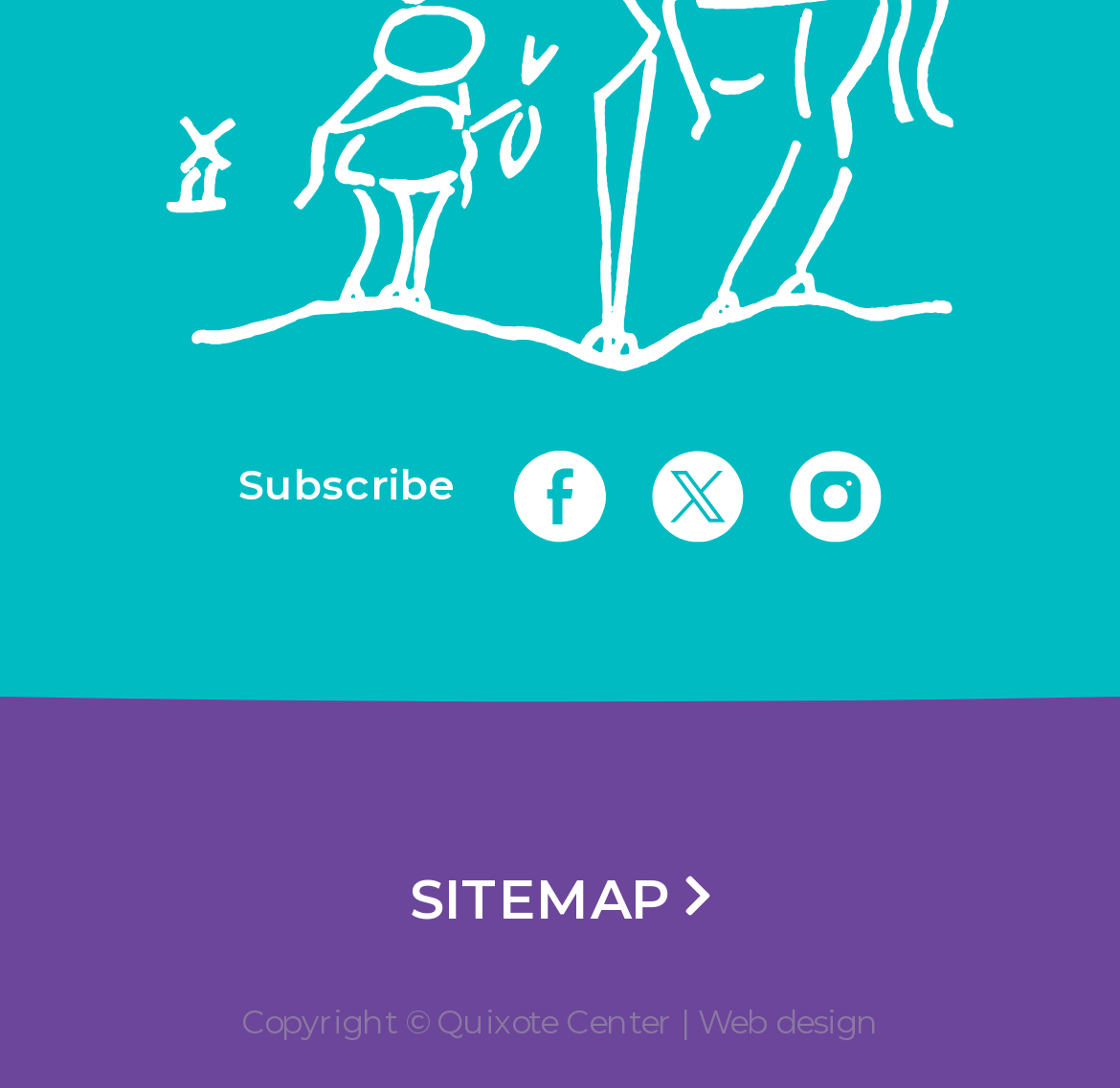Give the bounding box coordinates for this UI element: "Subscribe". The coordinates should be four float numbers between 0 and 1, arranged as [left, top, right, bottom].

[0.213, 0.404, 0.408, 0.488]